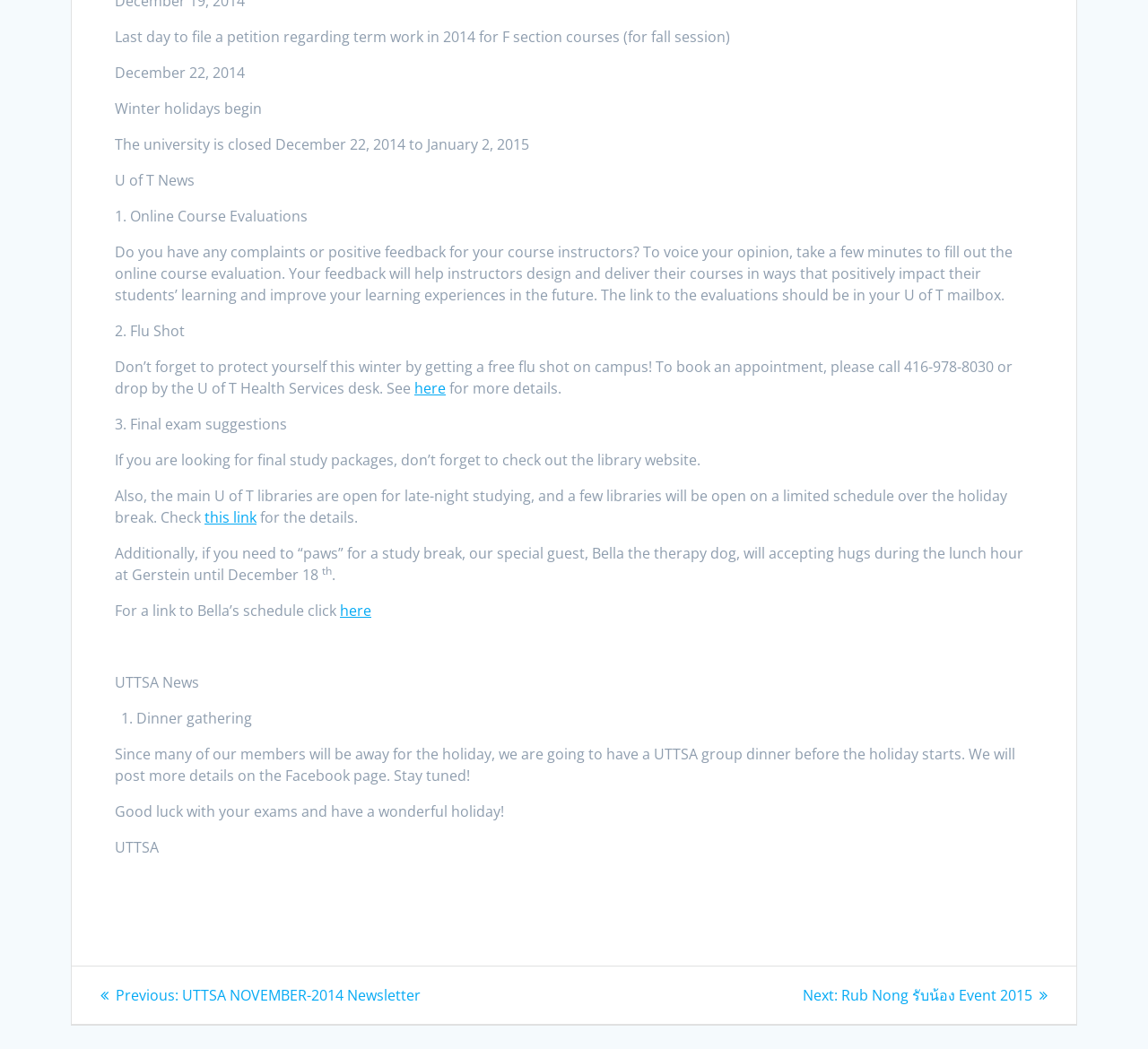Locate the bounding box of the UI element described in the following text: "here".

[0.296, 0.573, 0.323, 0.592]